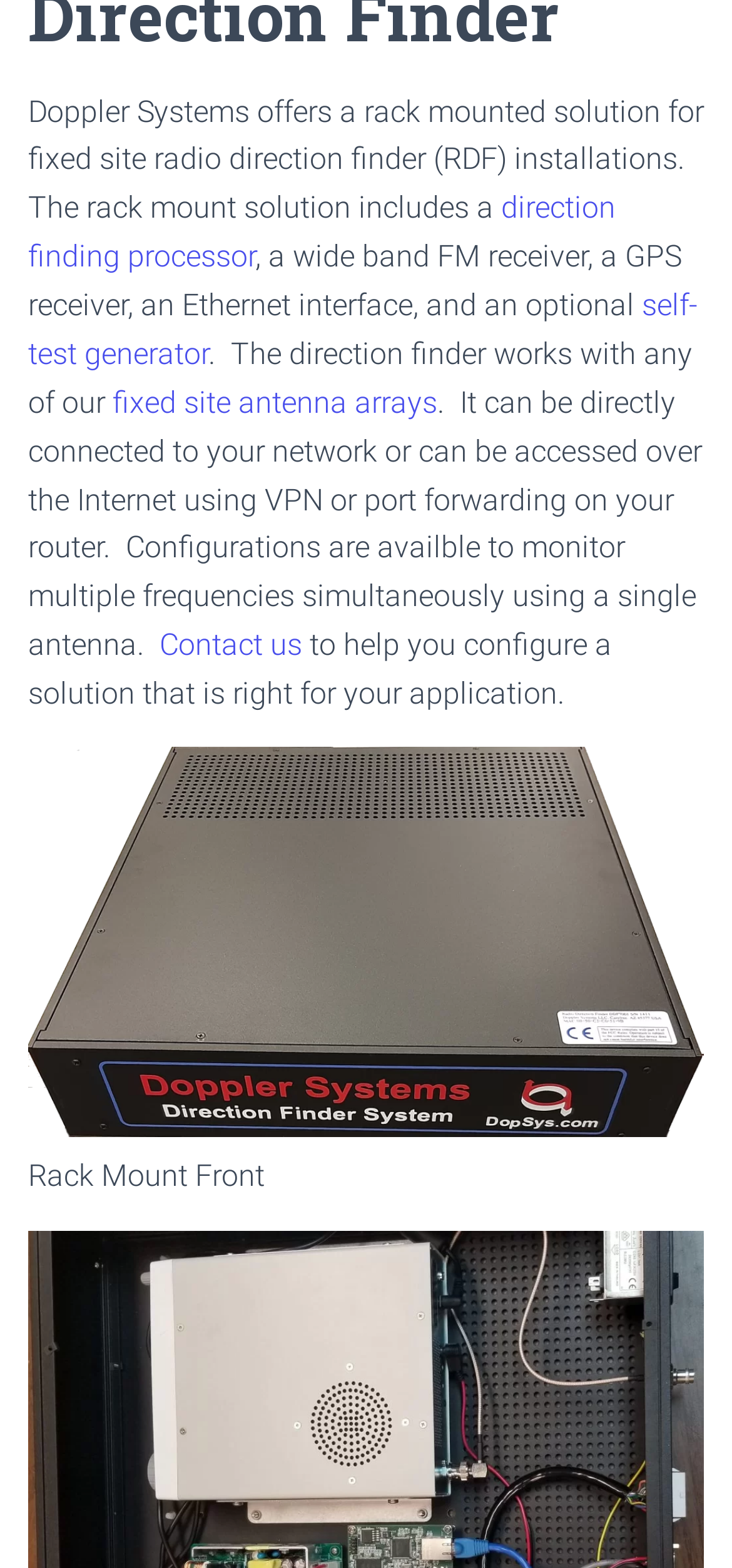Please find the bounding box for the UI component described as follows: "parent_node: TOGGLE NAVIGATION".

[0.833, 0.32, 0.962, 0.379]